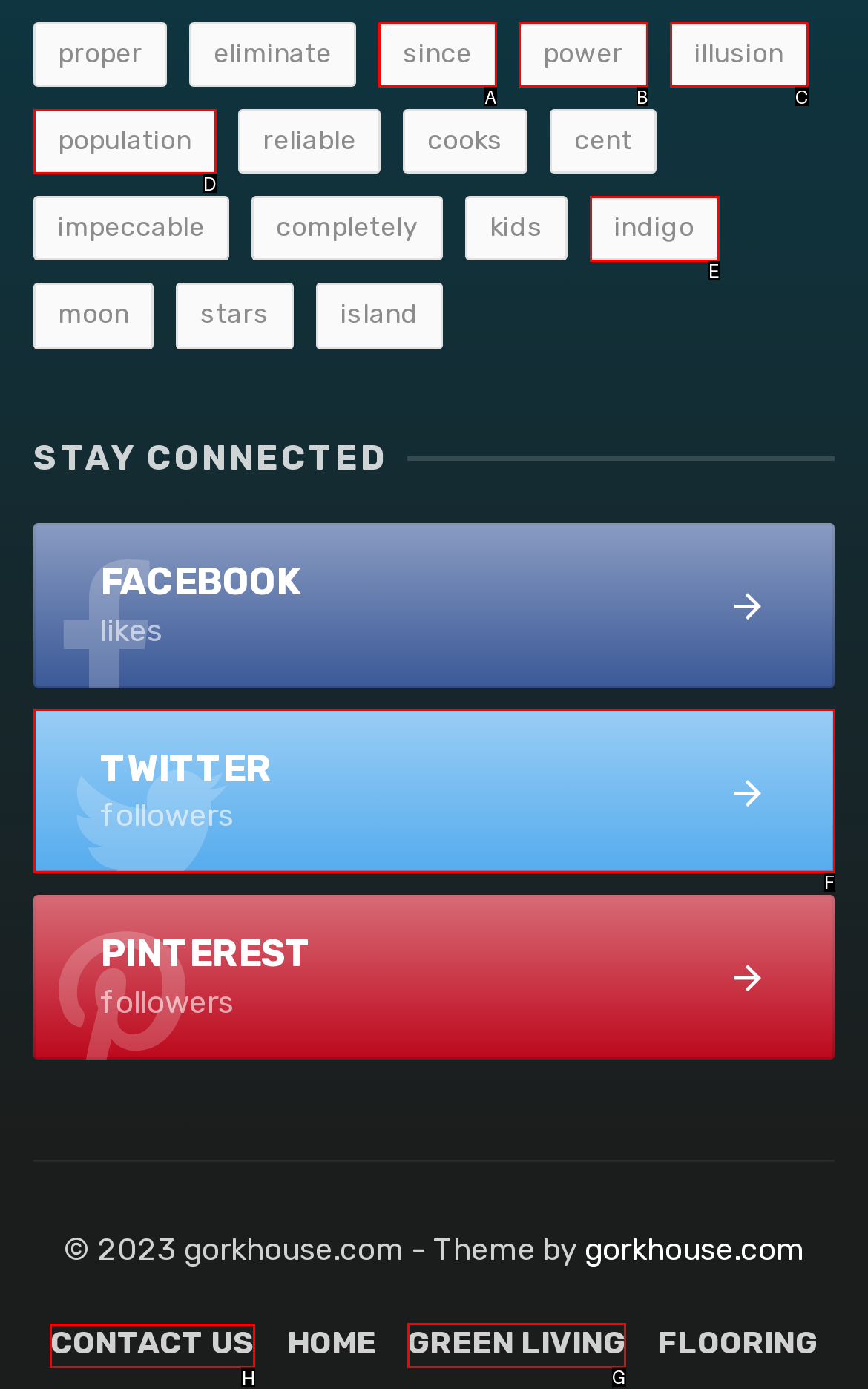To complete the instruction: contact us, which HTML element should be clicked?
Respond with the option's letter from the provided choices.

H